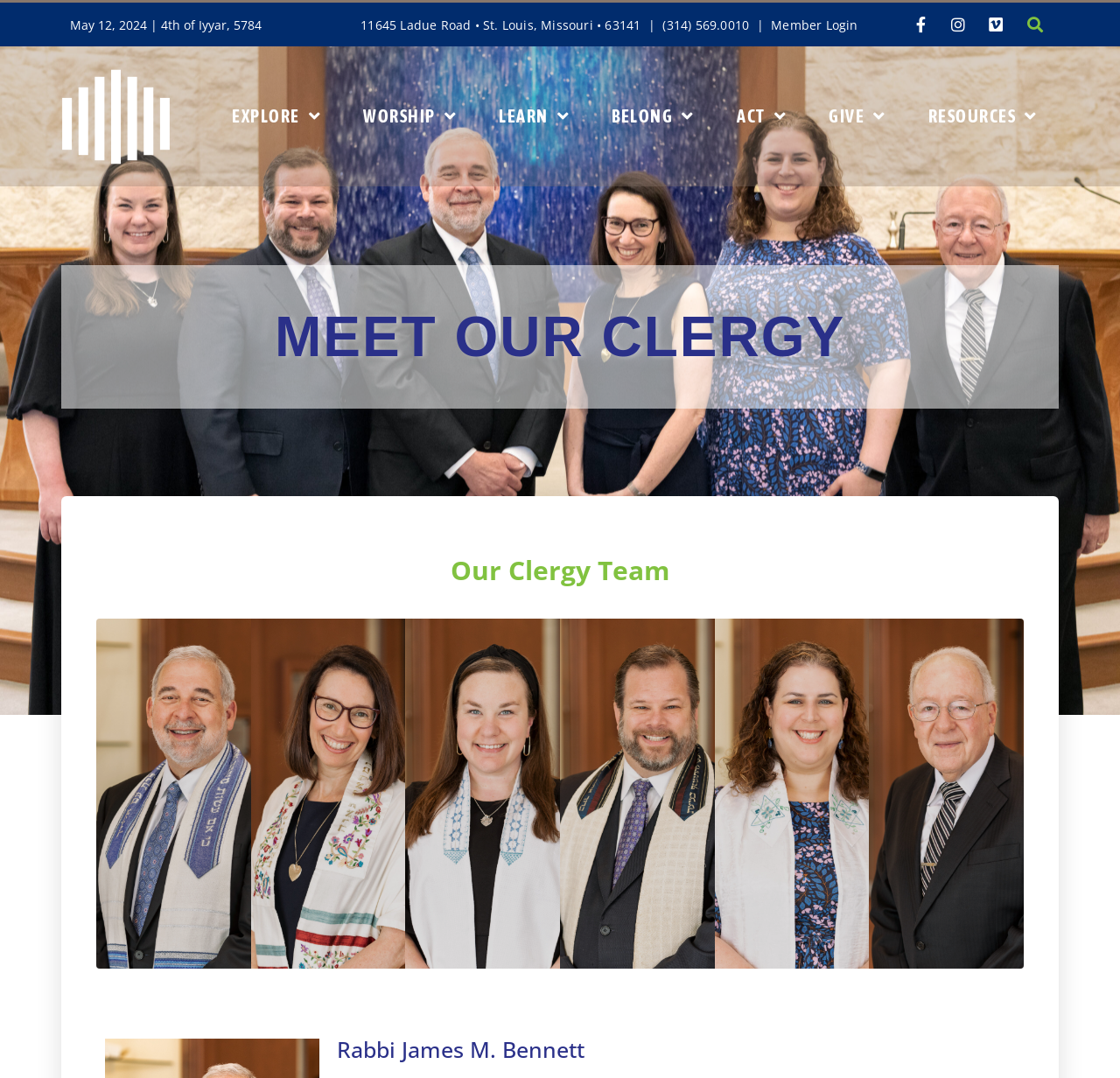Can you pinpoint the bounding box coordinates for the clickable element required for this instruction: "Visit Facebook page"? The coordinates should be four float numbers between 0 and 1, i.e., [left, top, right, bottom].

[0.808, 0.008, 0.836, 0.037]